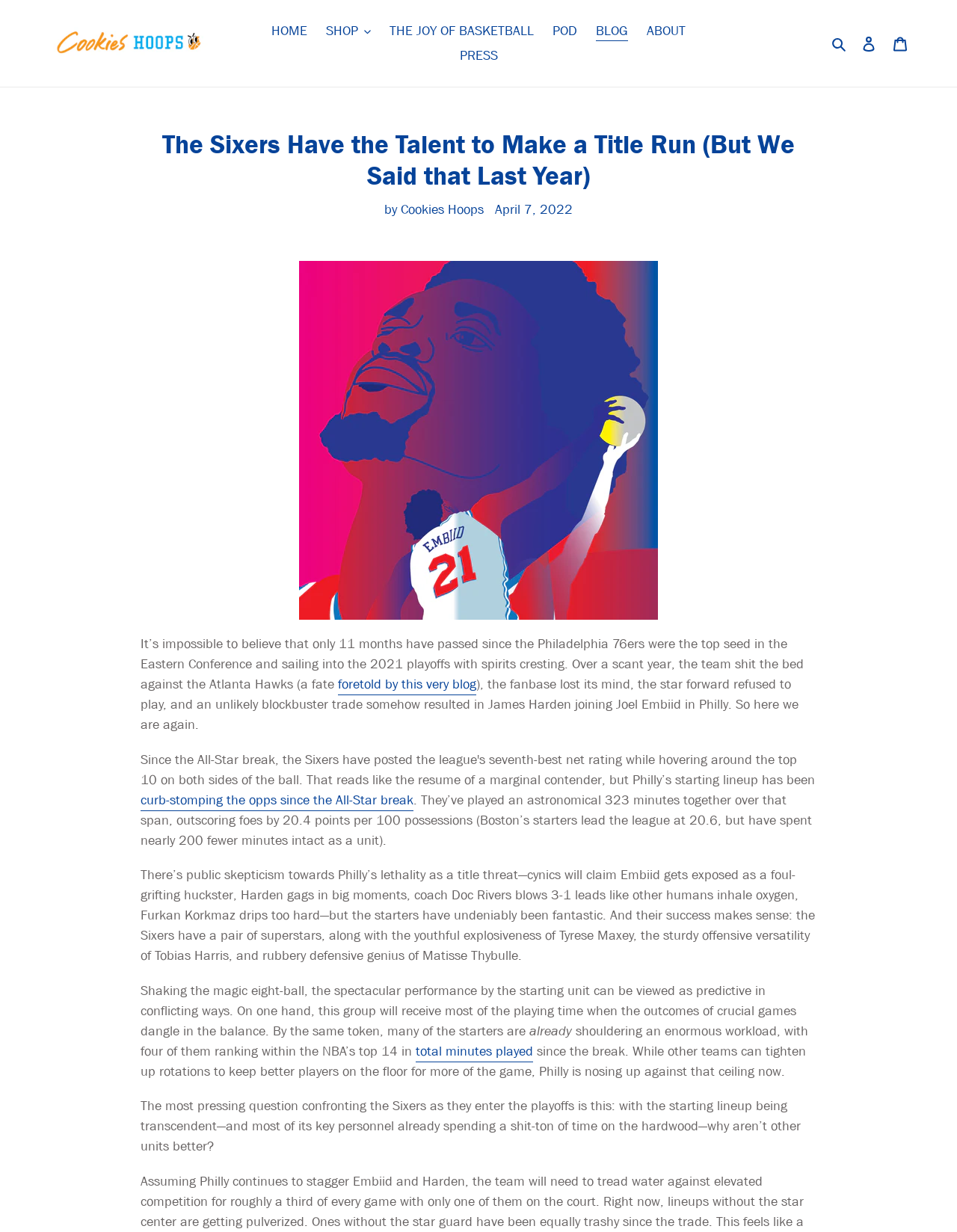Provide a short, one-word or phrase answer to the question below:
Who is the author of the article?

Cookies Hoops